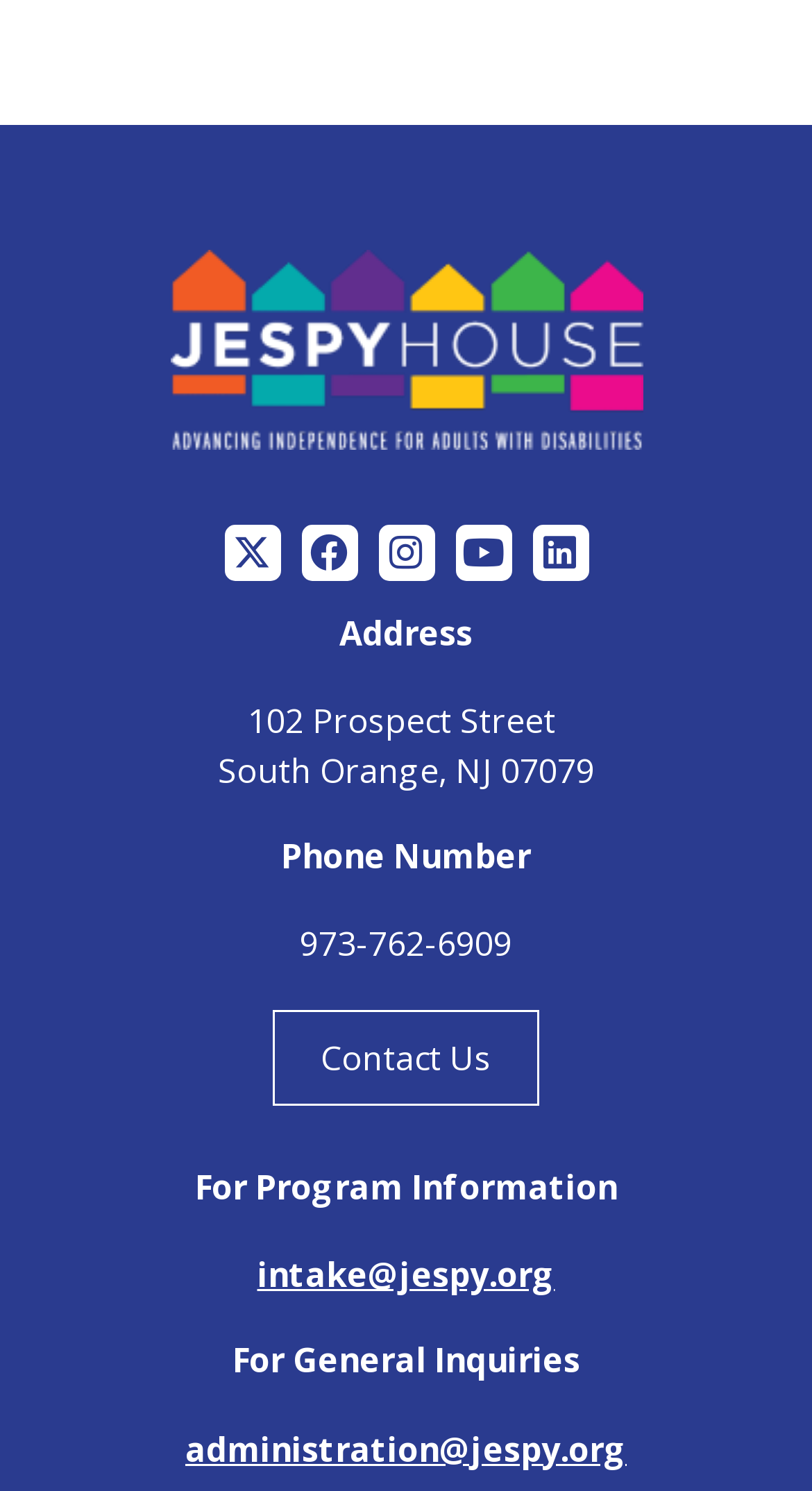Based on the element description "administration@jespy.org", predict the bounding box coordinates of the UI element.

[0.228, 0.956, 0.772, 0.987]